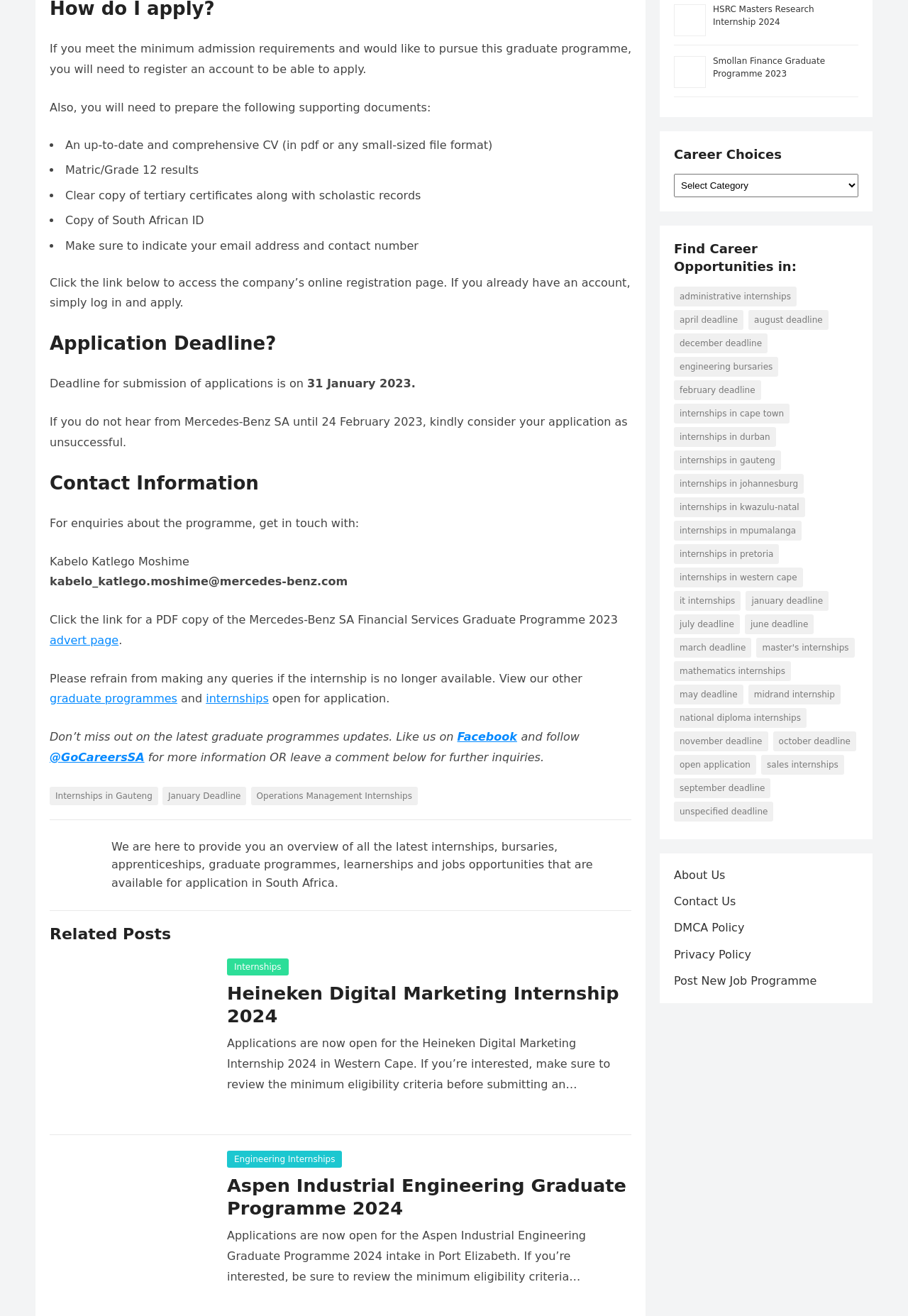Locate the bounding box coordinates of the element's region that should be clicked to carry out the following instruction: "View the PDF copy of the Mercedes-Benz SA Financial Services Graduate Programme 2023.". The coordinates need to be four float numbers between 0 and 1, i.e., [left, top, right, bottom].

[0.055, 0.466, 0.68, 0.476]